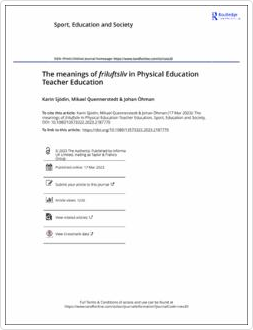Please answer the following query using a single word or phrase: 
What is the topic of investigation in the article?

Friluftsliv in Physical Education Teacher Education